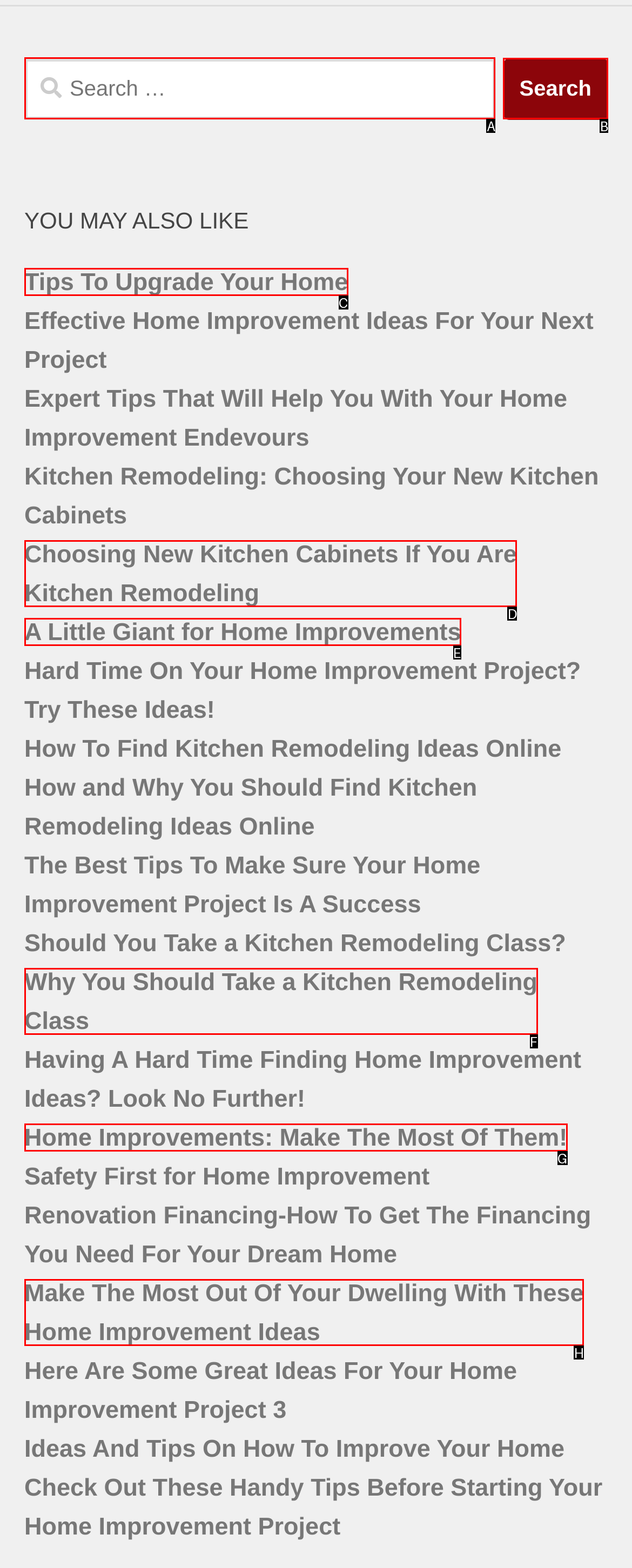Select the appropriate HTML element to click on to finish the task: Search with the search button.
Answer with the letter corresponding to the selected option.

B